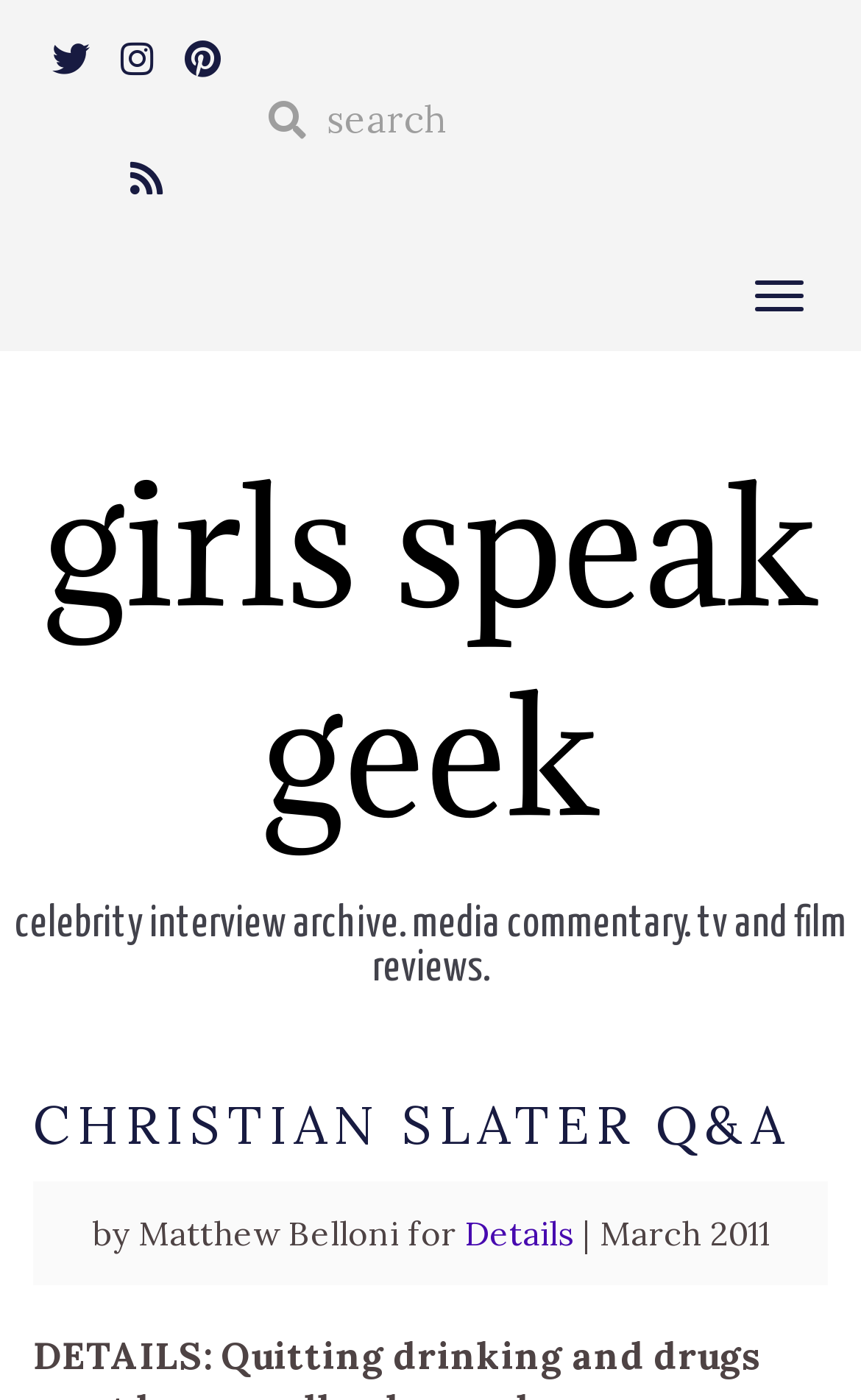Generate a comprehensive caption for the webpage you are viewing.

The webpage is a Q&A session with Christian Slater, titled "Christian Slater Q&A" on a website called "girls speak geek". At the top left corner, there are four social media links: Twitter, Instagram, Pinterest, and Rss. Next to these links, there is a search box with a placeholder text "Enter a search query". On the top right corner, there is a button labeled "Toggle navigation".

Below the social media links and the search box, the website's title "girls speak geek" is displayed prominently. Underneath the title, there is a subtitle that describes the website's content: "celebrity interview archive. media commentary. tv and film reviews."

The main content of the webpage is the Q&A session with Christian Slater. The title "CHRISTIAN SLATER Q&A" is displayed in a large font. The Q&A session is attributed to Matthew Belloni for Details, and it was published in March 2011. The Q&A session itself is not fully displayed in the accessibility tree, but the provided meta description gives a glimpse into the content, mentioning Christian Slater's life and priorities after quitting drinking and drugs.